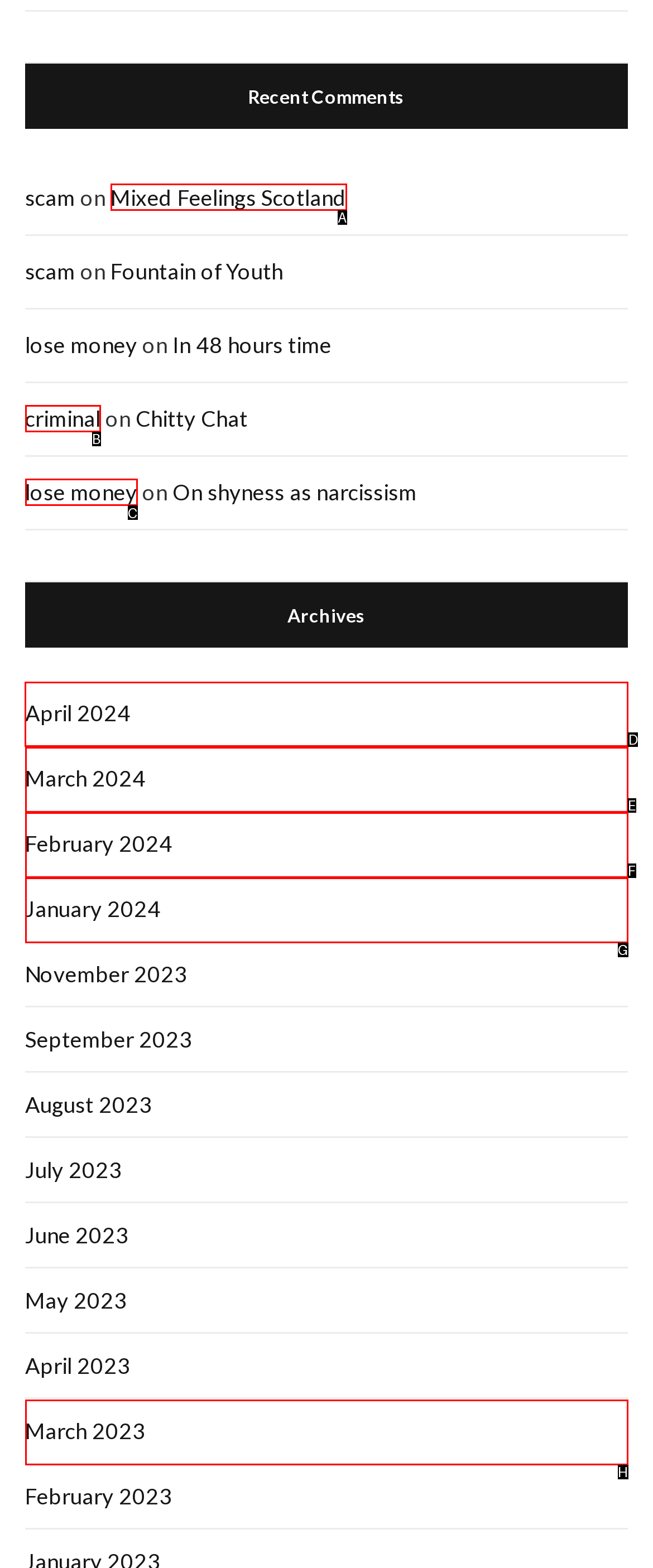Specify which element within the red bounding boxes should be clicked for this task: view April 2024 Respond with the letter of the correct option.

D